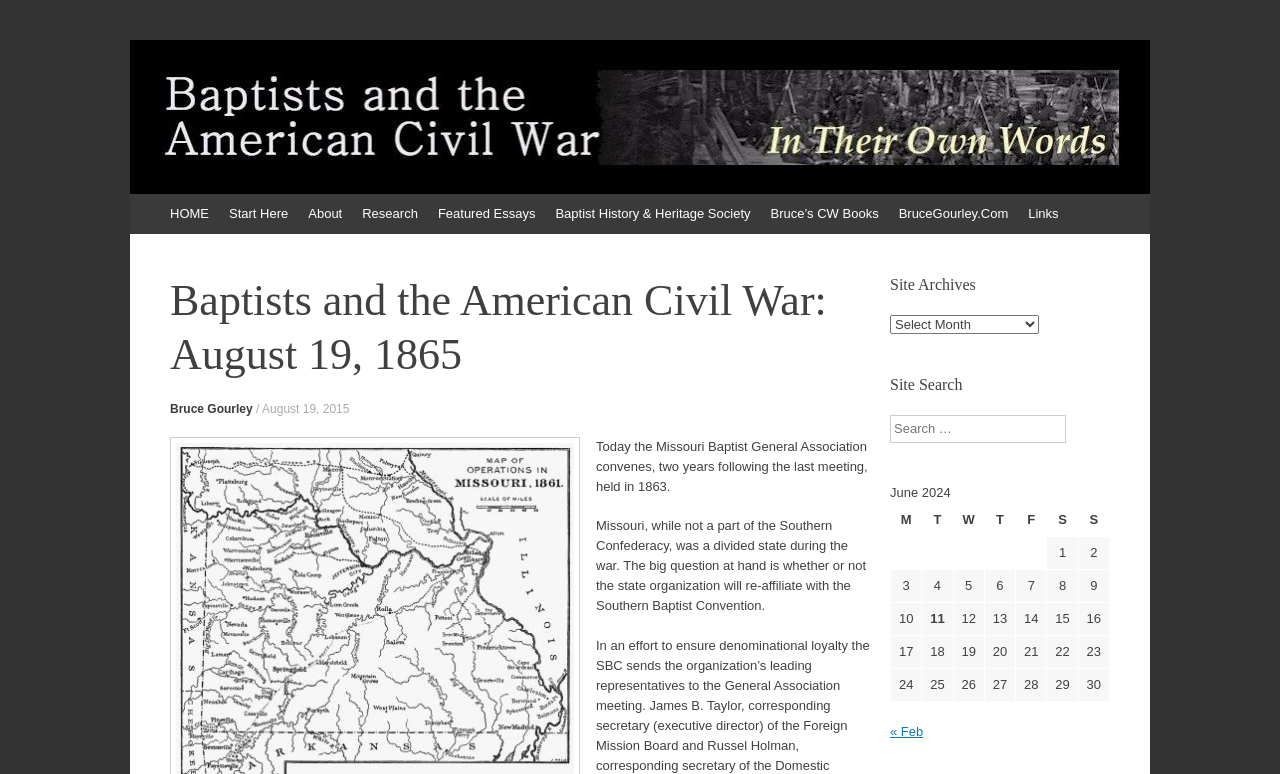Please identify the bounding box coordinates of the element I should click to complete this instruction: 'Go to 'Featured Essays''. The coordinates should be given as four float numbers between 0 and 1, like this: [left, top, right, bottom].

[0.334, 0.251, 0.426, 0.302]